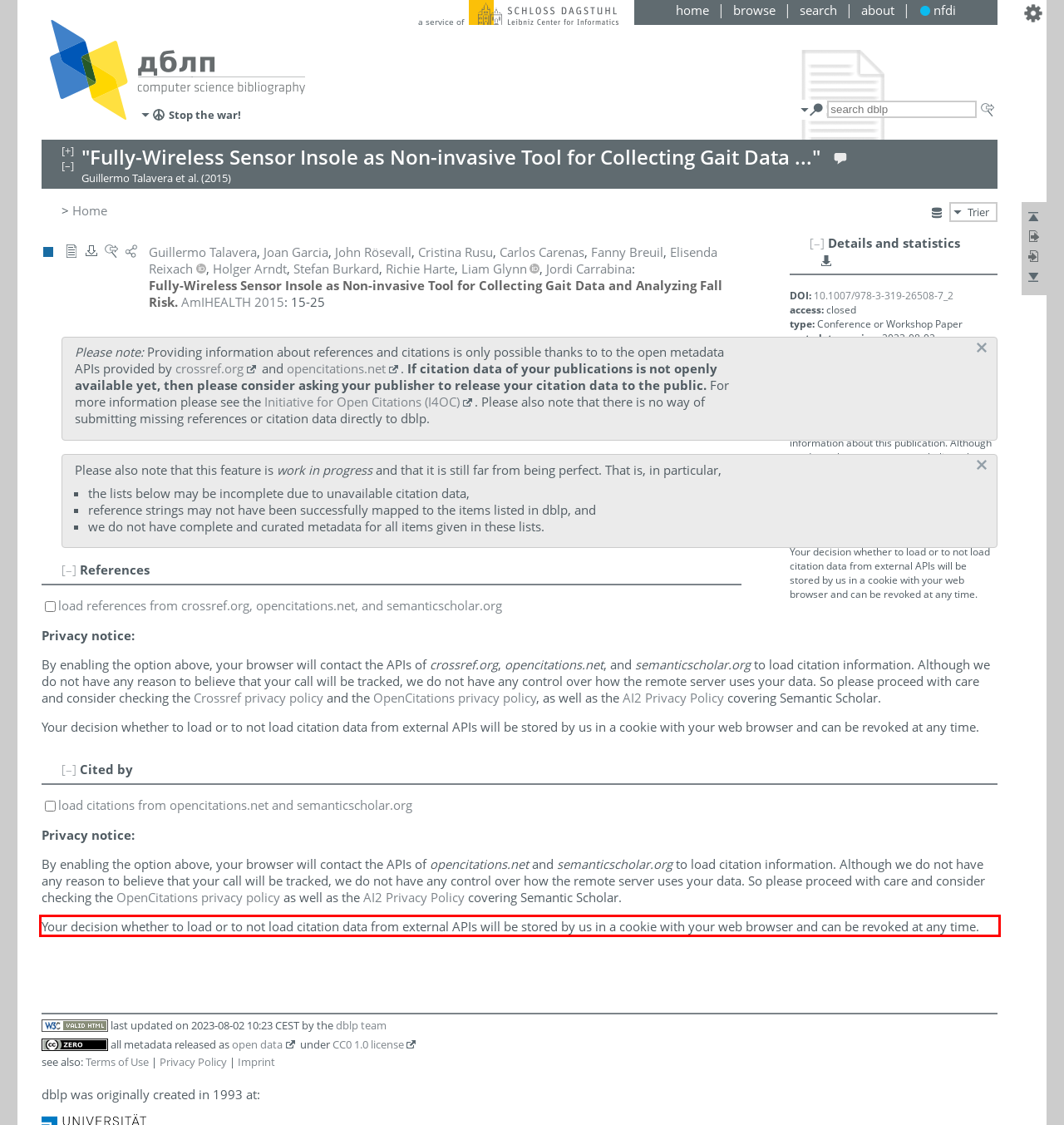Examine the webpage screenshot and use OCR to recognize and output the text within the red bounding box.

Your decision whether to load or to not load citation data from external APIs will be stored by us in a cookie with your web browser and can be revoked at any time.